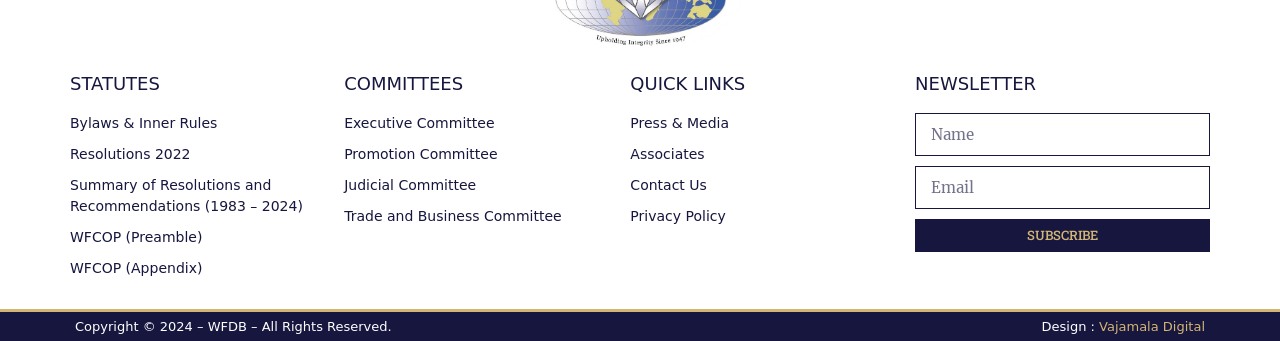Predict the bounding box for the UI component with the following description: "Associates".

[0.492, 0.421, 0.715, 0.483]